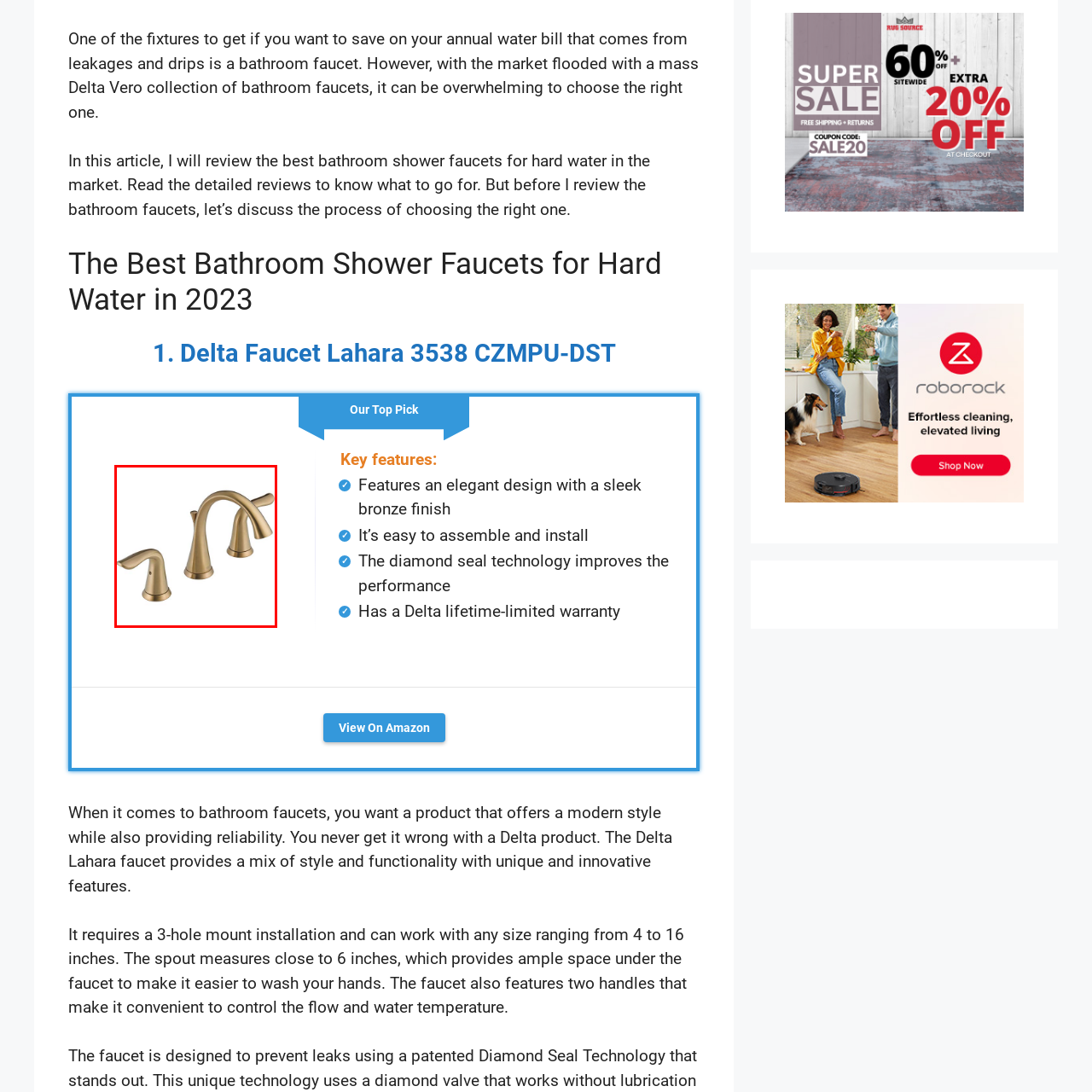What type of technology is used in the Lahara faucet?
Direct your attention to the highlighted area in the red bounding box of the image and provide a detailed response to the question.

The caption highlights the innovative diamond seal technology used in the Lahara faucet, which promises improved performance and durability, backed by a Delta lifetime-limited warranty.